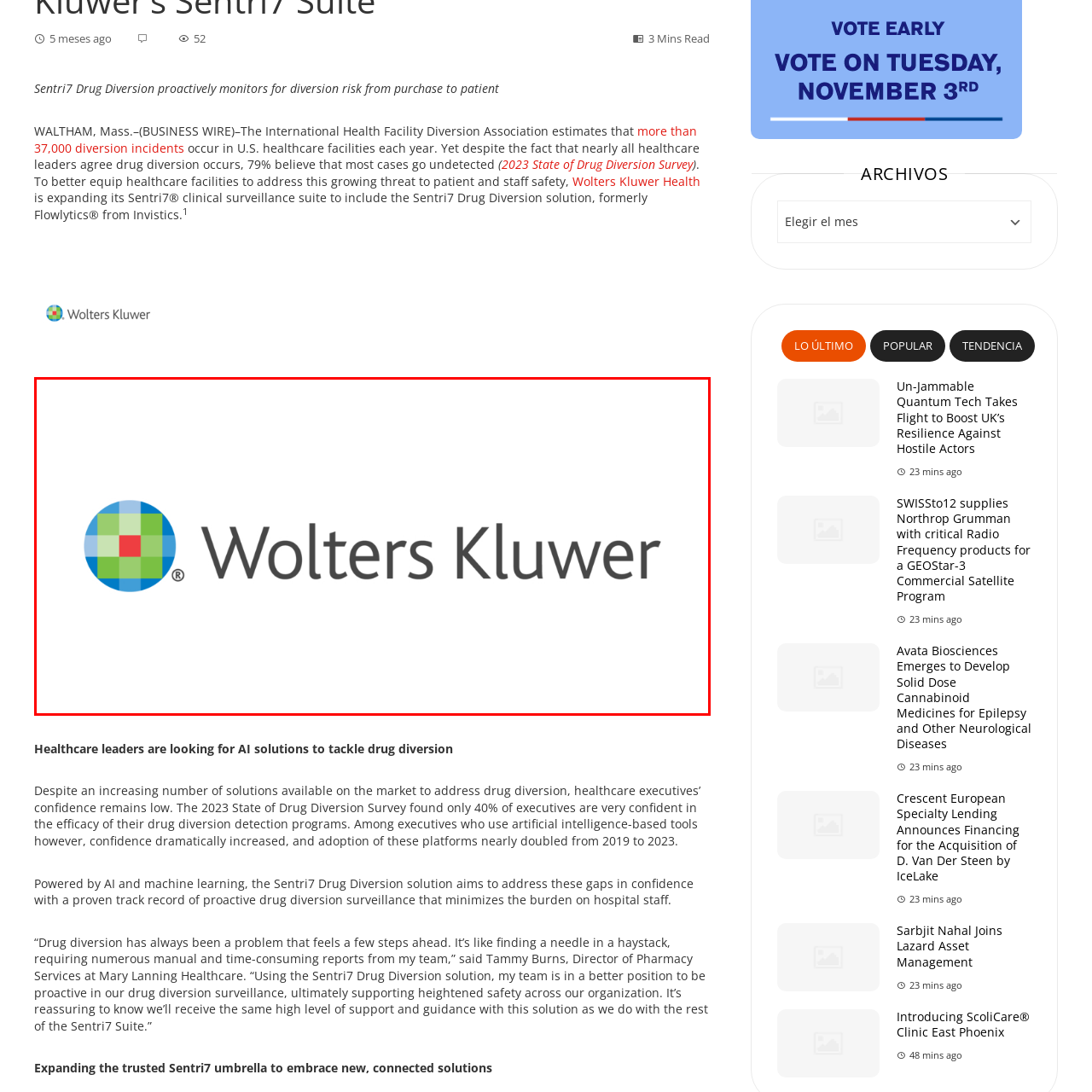Review the part of the image encased in the red box and give an elaborate answer to the question posed: What is the purpose of Wolters Kluwer's tools?

According to the caption, Wolters Kluwer's mission is to support healthcare professionals and organizations with efficient tools designed to improve patient outcomes and streamline workflows. Hence, the purpose of their tools is to improve patient outcomes.